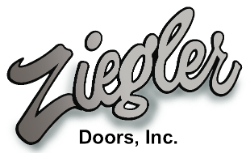What is the focus of Ziegler Doors' architectural solutions? Based on the image, give a response in one word or a short phrase.

Contemporary